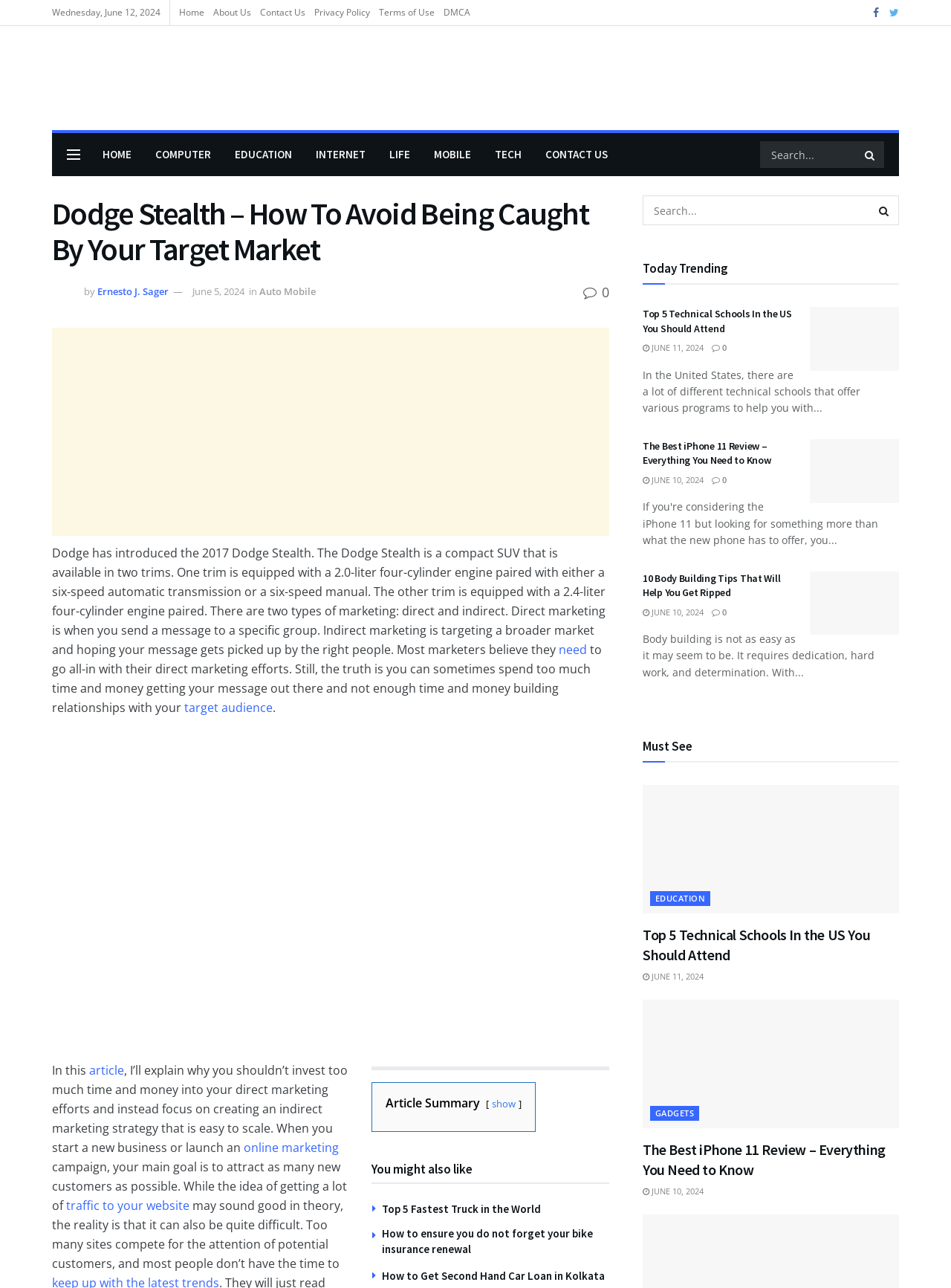What is the name of the car model mentioned in the article?
Refer to the image and provide a one-word or short phrase answer.

Dodge Stealth